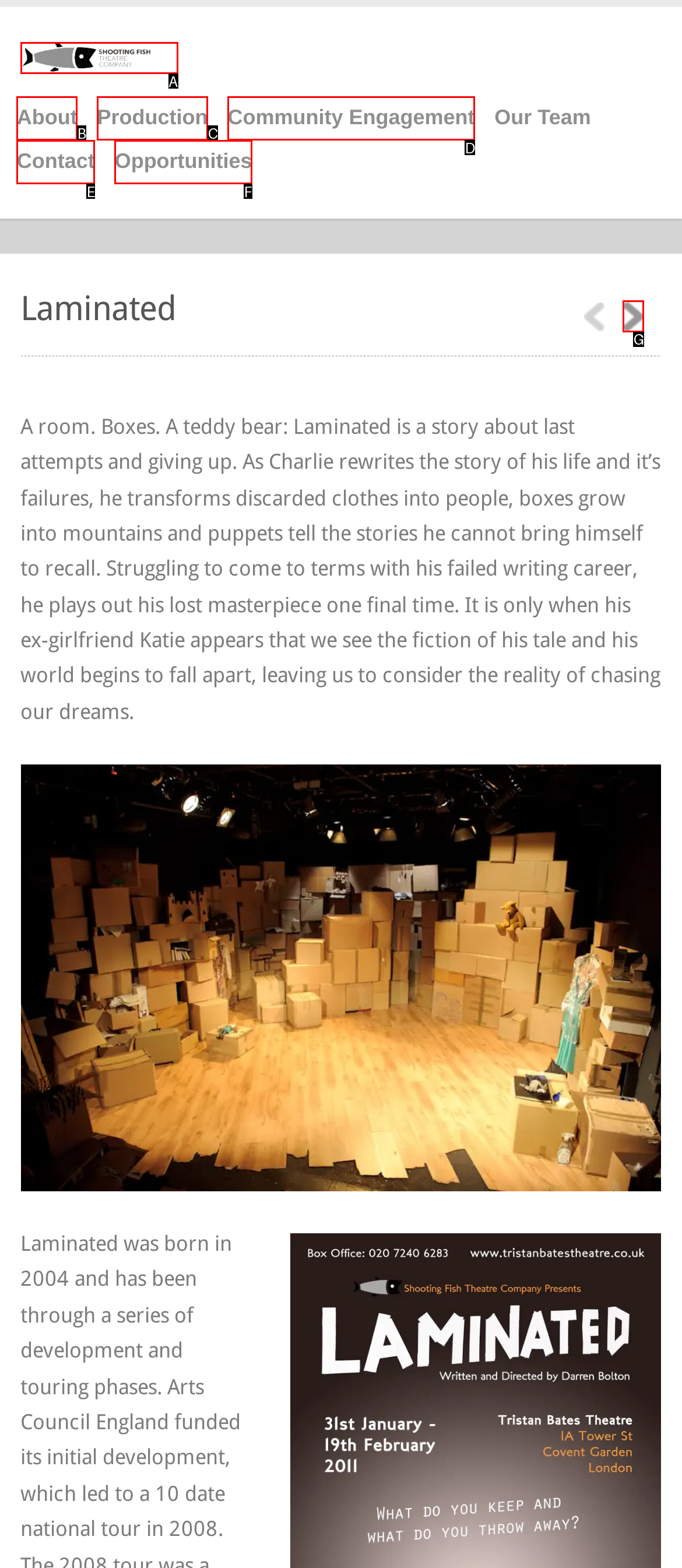Based on the description: Production, identify the matching lettered UI element.
Answer by indicating the letter from the choices.

C